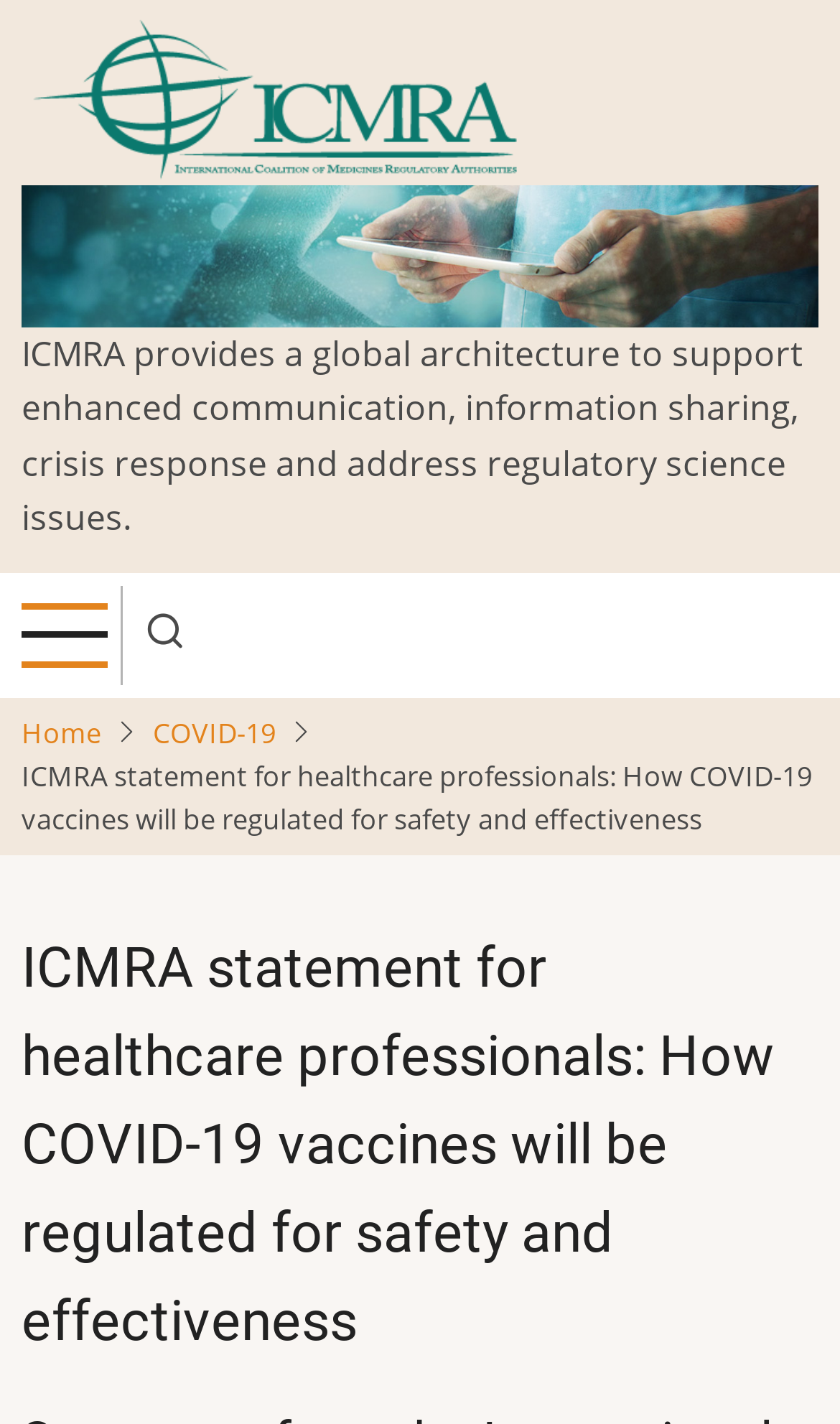Using the description: "Home", identify the bounding box of the corresponding UI element in the screenshot.

[0.026, 0.5, 0.121, 0.527]